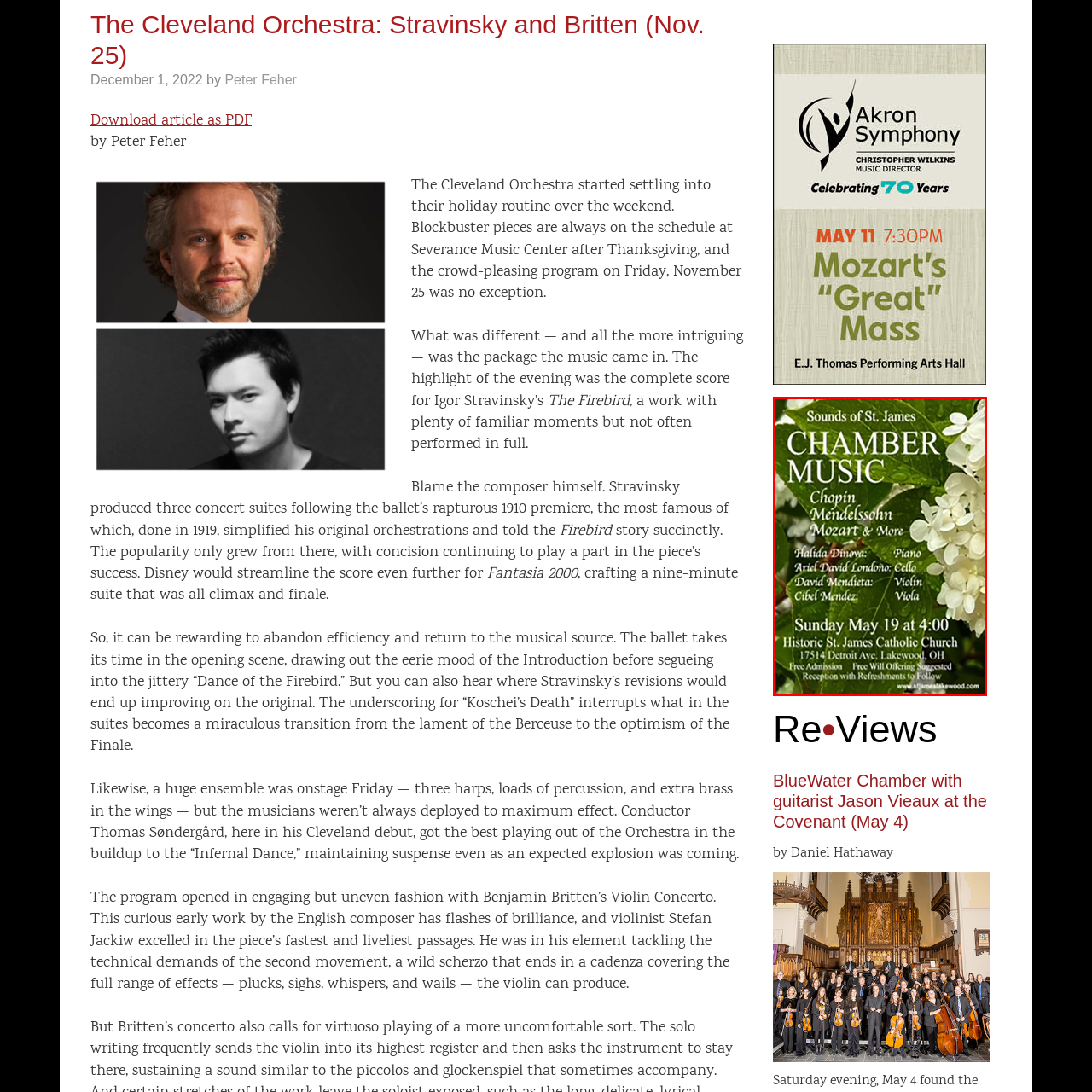Please look at the image within the red bounding box and provide a detailed answer to the following question based on the visual information: What is the admission policy for the concert?

The caption states that the concert offers free admission, with a suggested donation, indicating that attendees are not required to pay a fixed fee but are encouraged to make a donation.